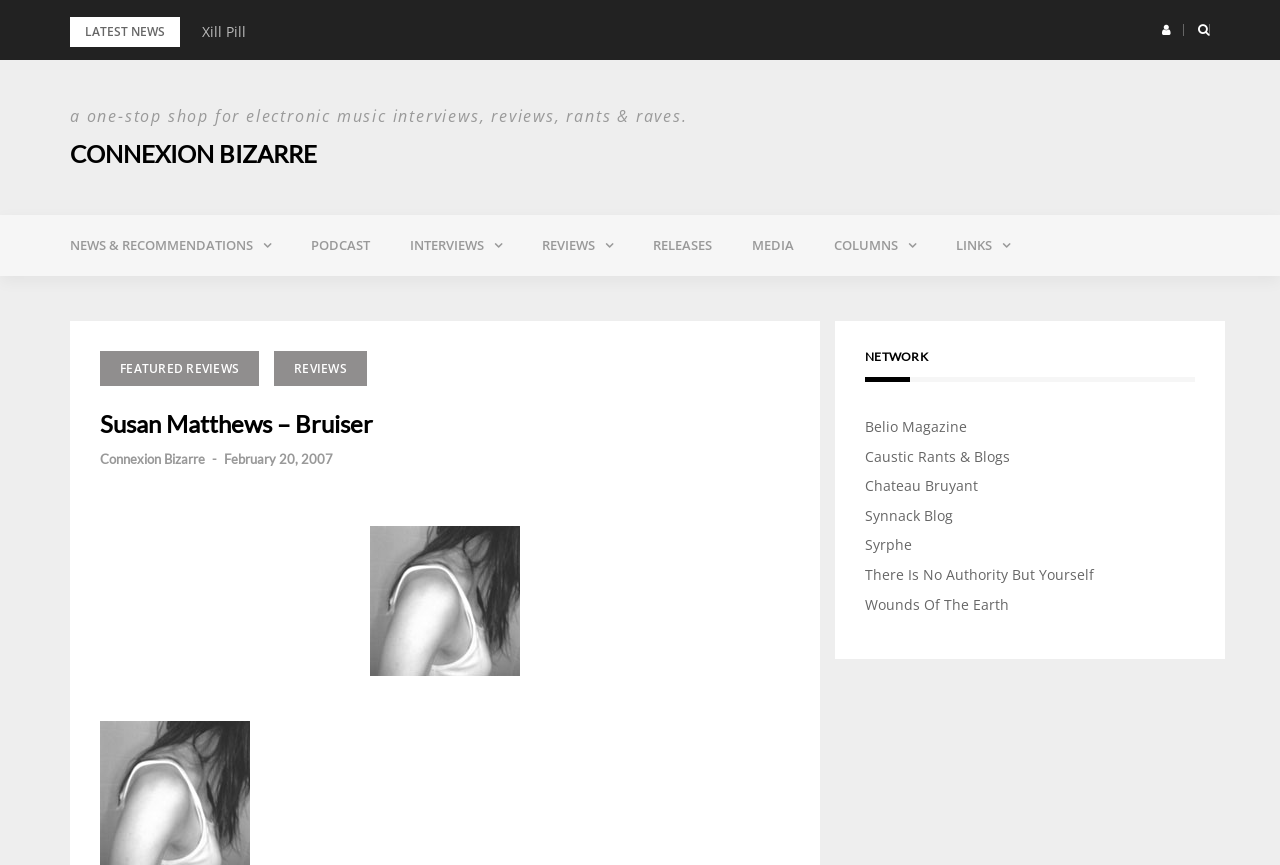Identify and provide the bounding box for the element described by: "Belio Magazine".

[0.676, 0.482, 0.755, 0.504]